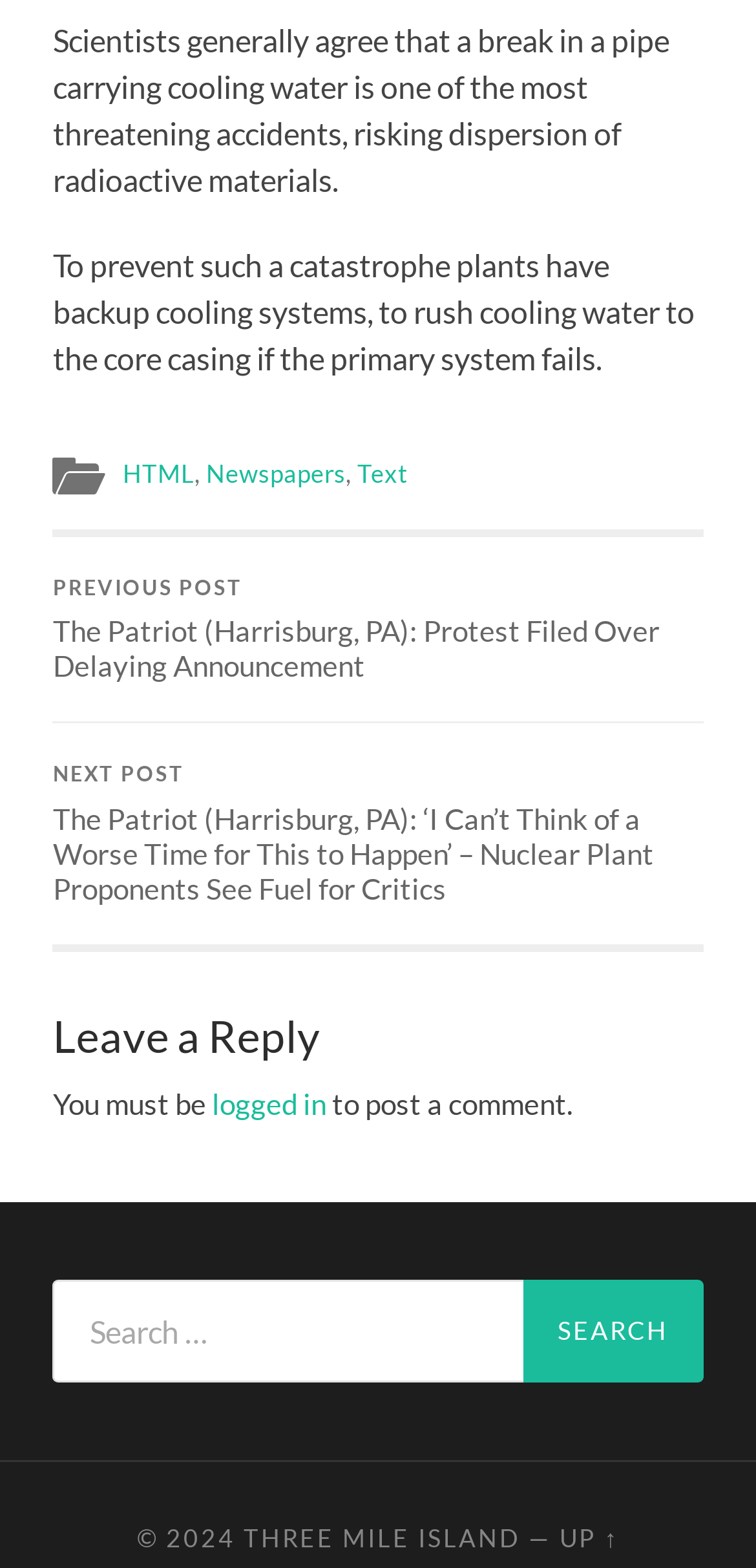Show me the bounding box coordinates of the clickable region to achieve the task as per the instruction: "Click on the 'logged in' link".

[0.28, 0.692, 0.432, 0.714]